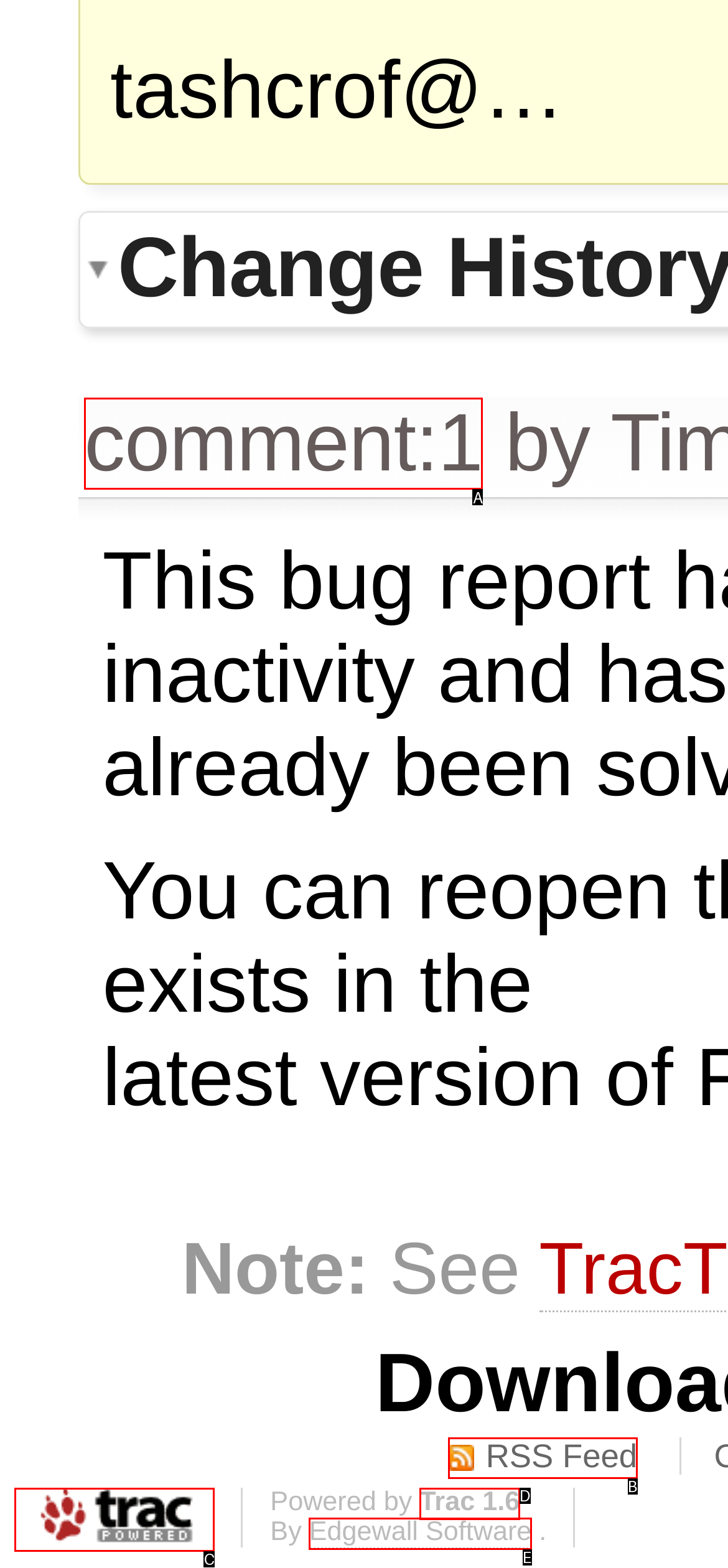Given the description: comment:1, select the HTML element that matches it best. Reply with the letter of the chosen option directly.

A